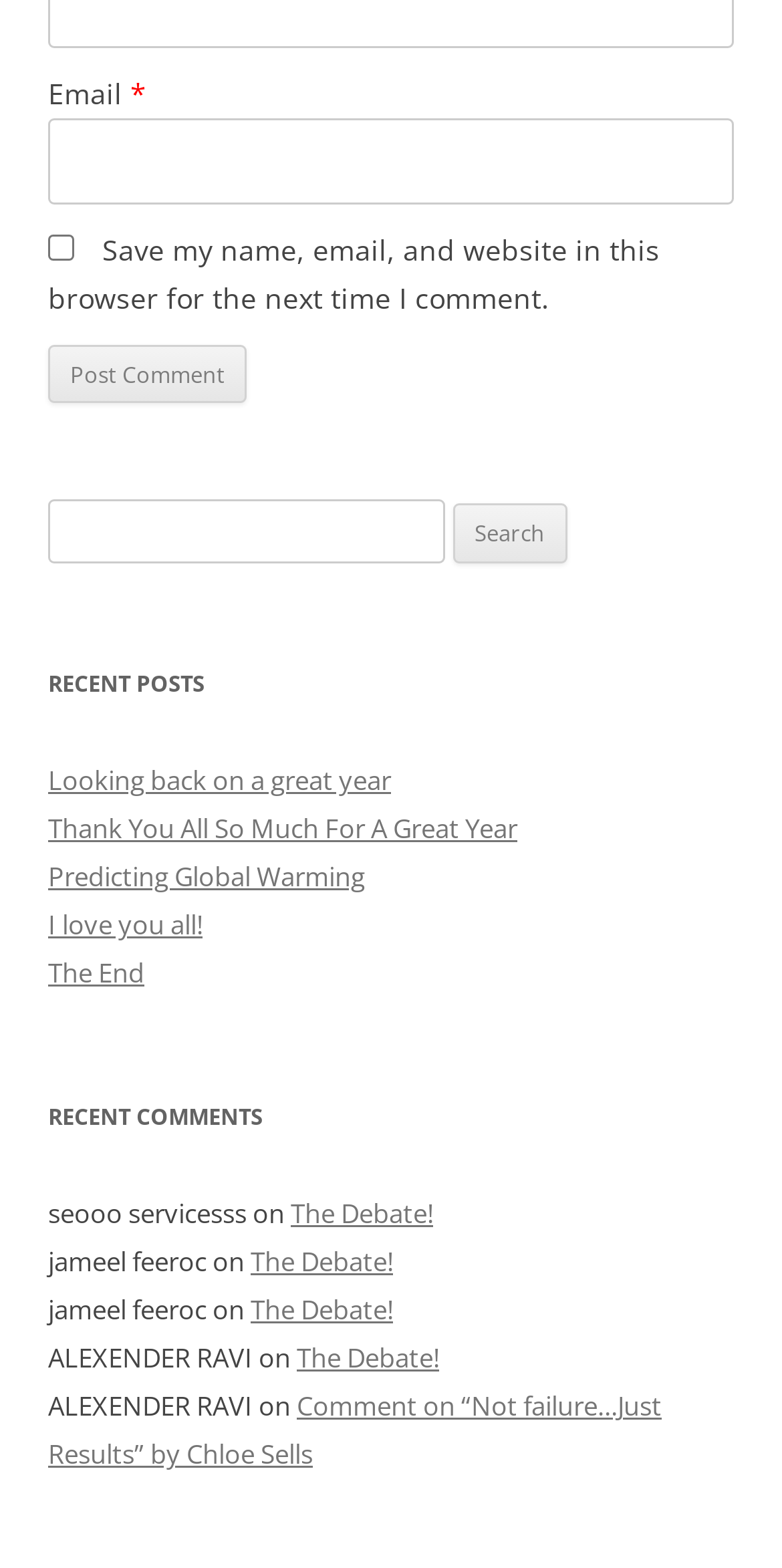Respond with a single word or phrase to the following question: How many recent comments are listed?

4